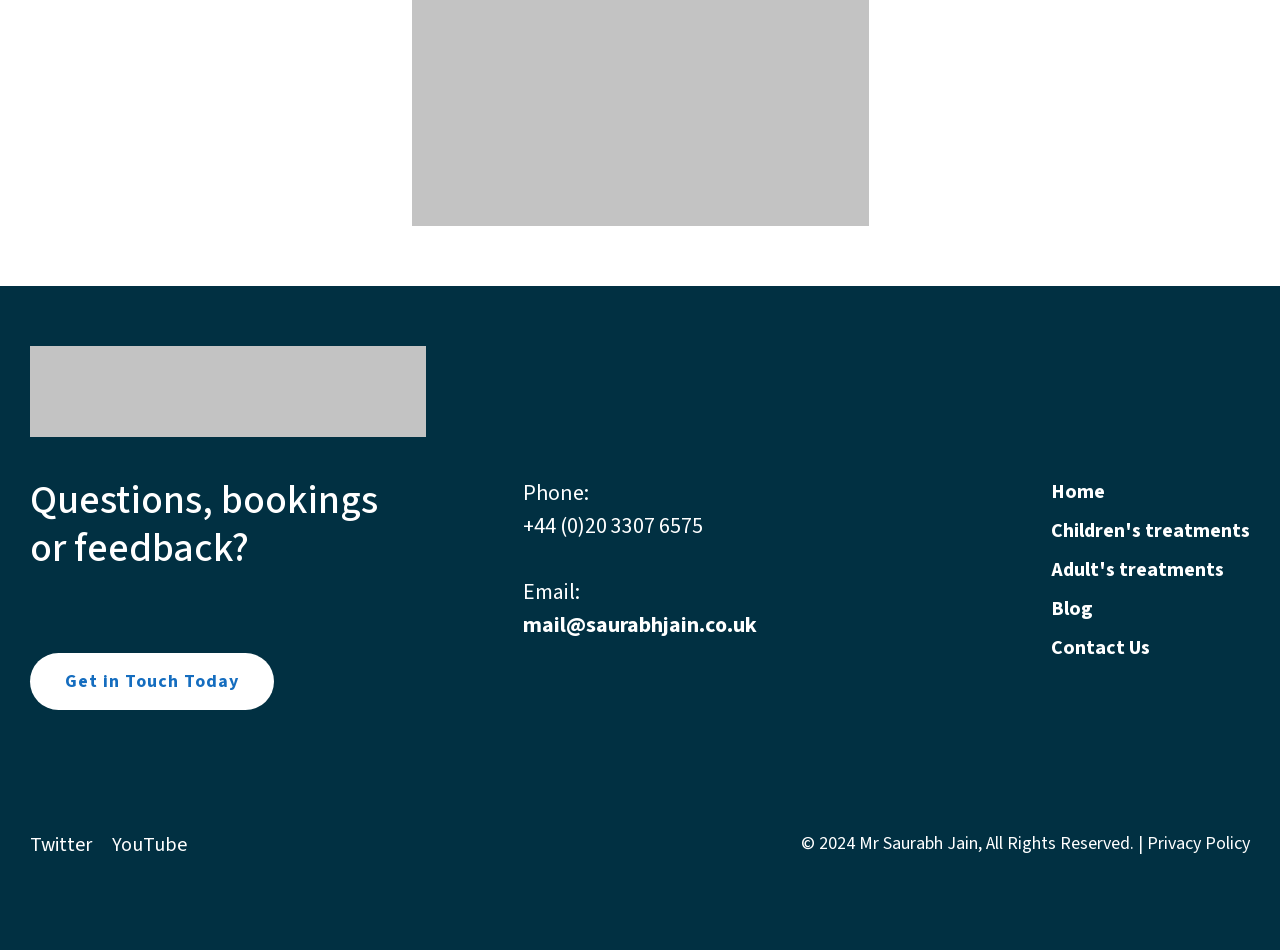What year is mentioned in the copyright notice?
Using the image, elaborate on the answer with as much detail as possible.

I looked at the static text at the bottom of the page and found the copyright notice, which mentions the year 2024.